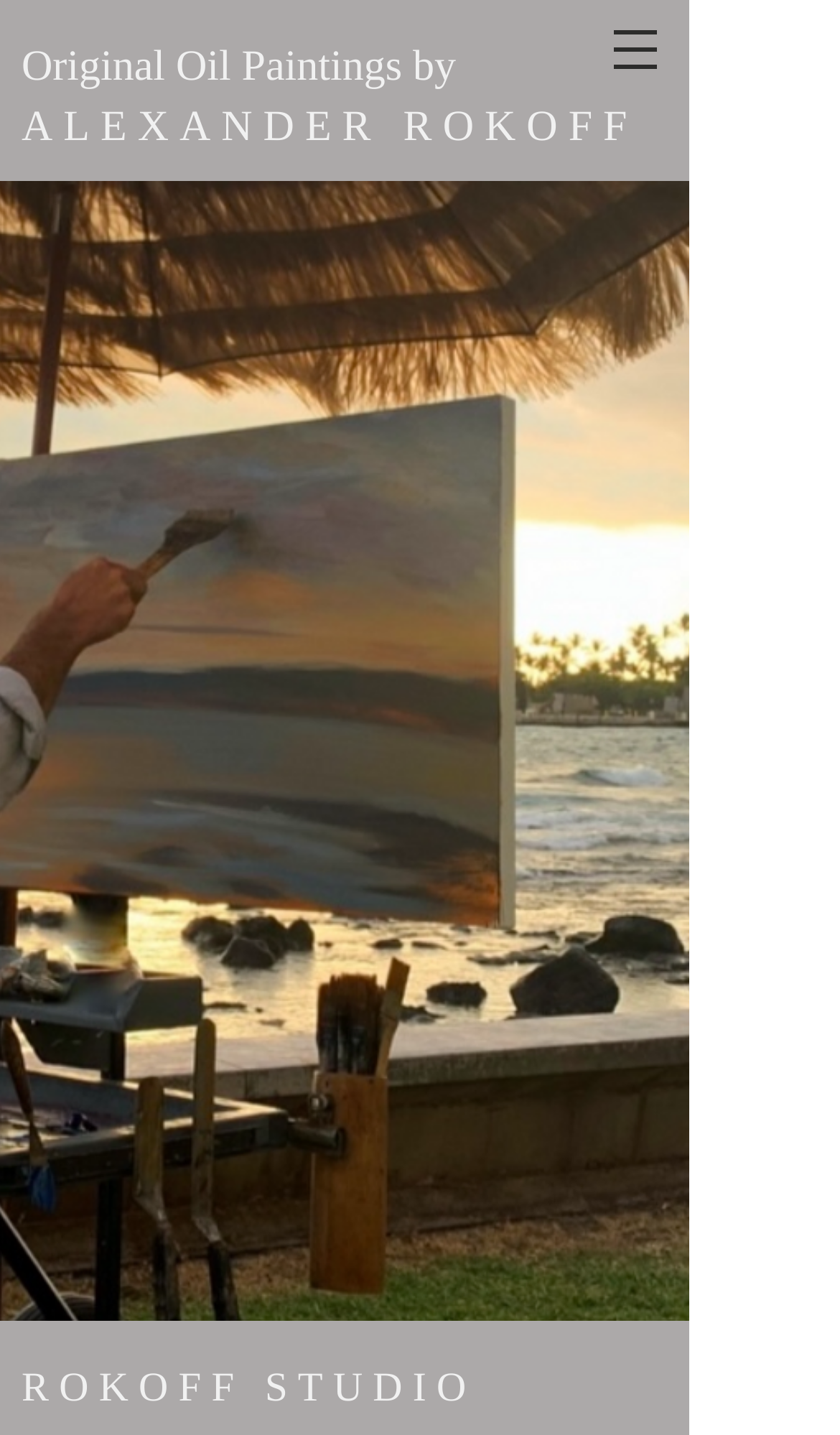What type of paintings are sold on the website?
Based on the image, answer the question with as much detail as possible.

The link 'Original Oil Paintings by' located at the top of the webpage suggests that the website sells original oil paintings.